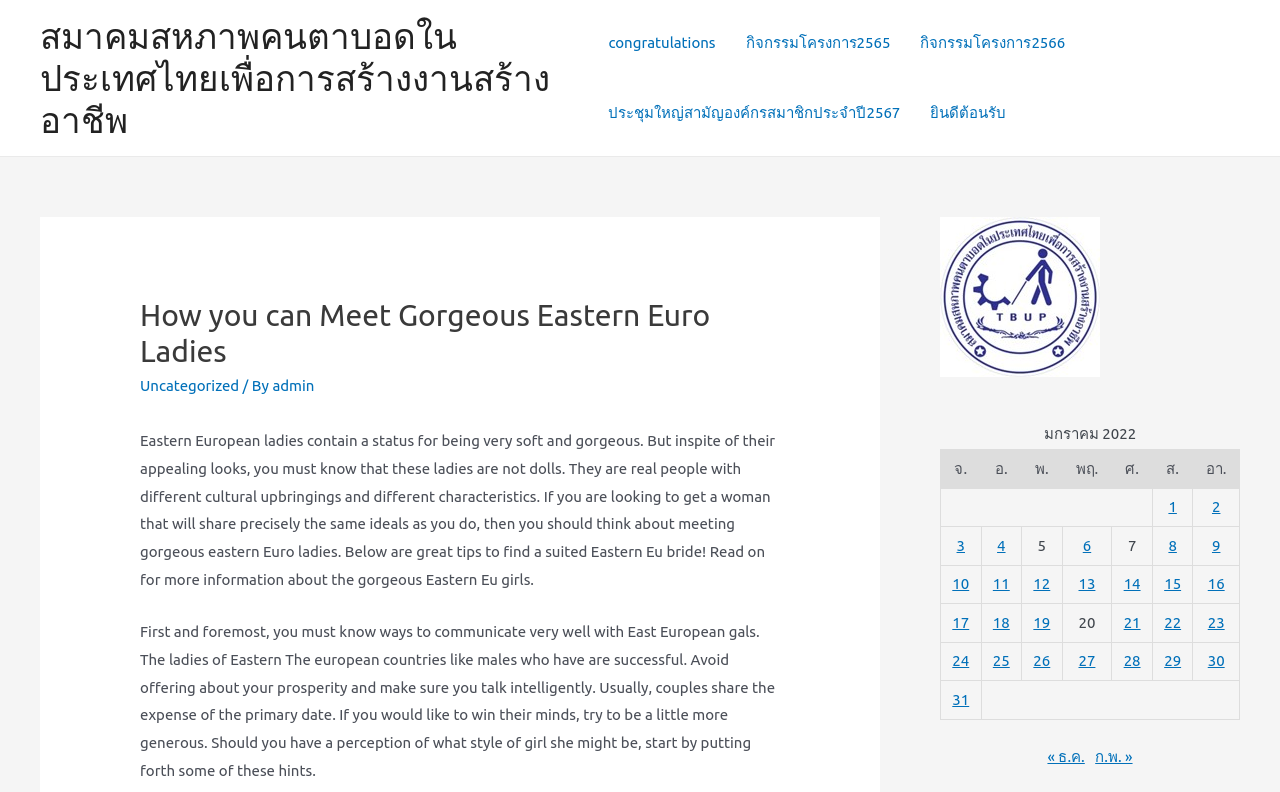Based on the image, please elaborate on the answer to the following question:
What is the purpose of the table on the webpage?

The table on the webpage appears to be displaying dates, specifically in January 2022, with links to corresponding events or posts. The table headers indicate days of the week, and the grid cells contain dates and links to relevant content.